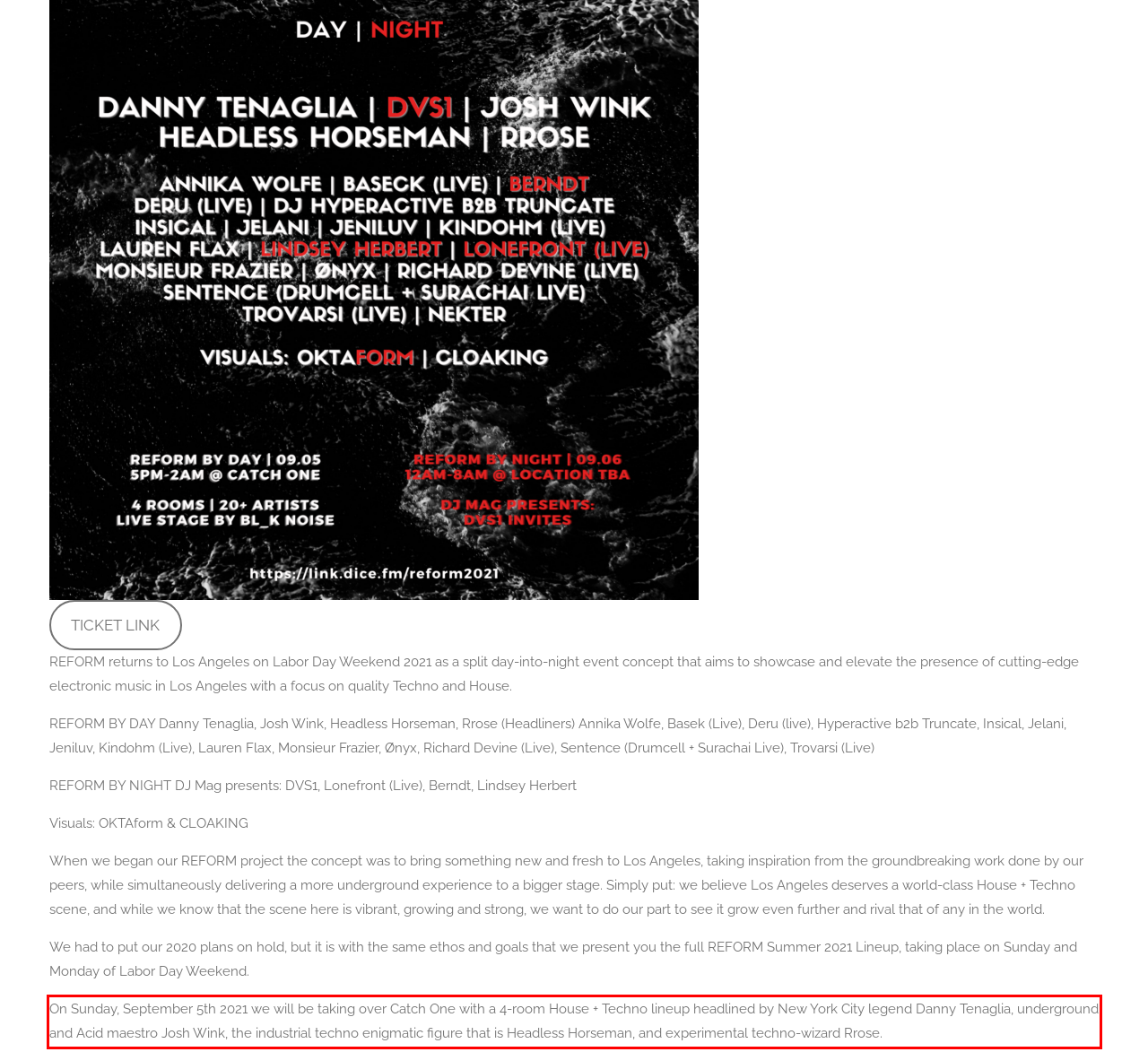You are given a screenshot with a red rectangle. Identify and extract the text within this red bounding box using OCR.

On Sunday, September 5th 2021 we will be taking over Catch One with a 4-room House + Techno lineup headlined by New York City legend Danny Tenaglia, underground and Acid maestro Josh Wink, the industrial techno enigmatic figure that is Headless Horseman, and experimental techno-wizard Rrose.